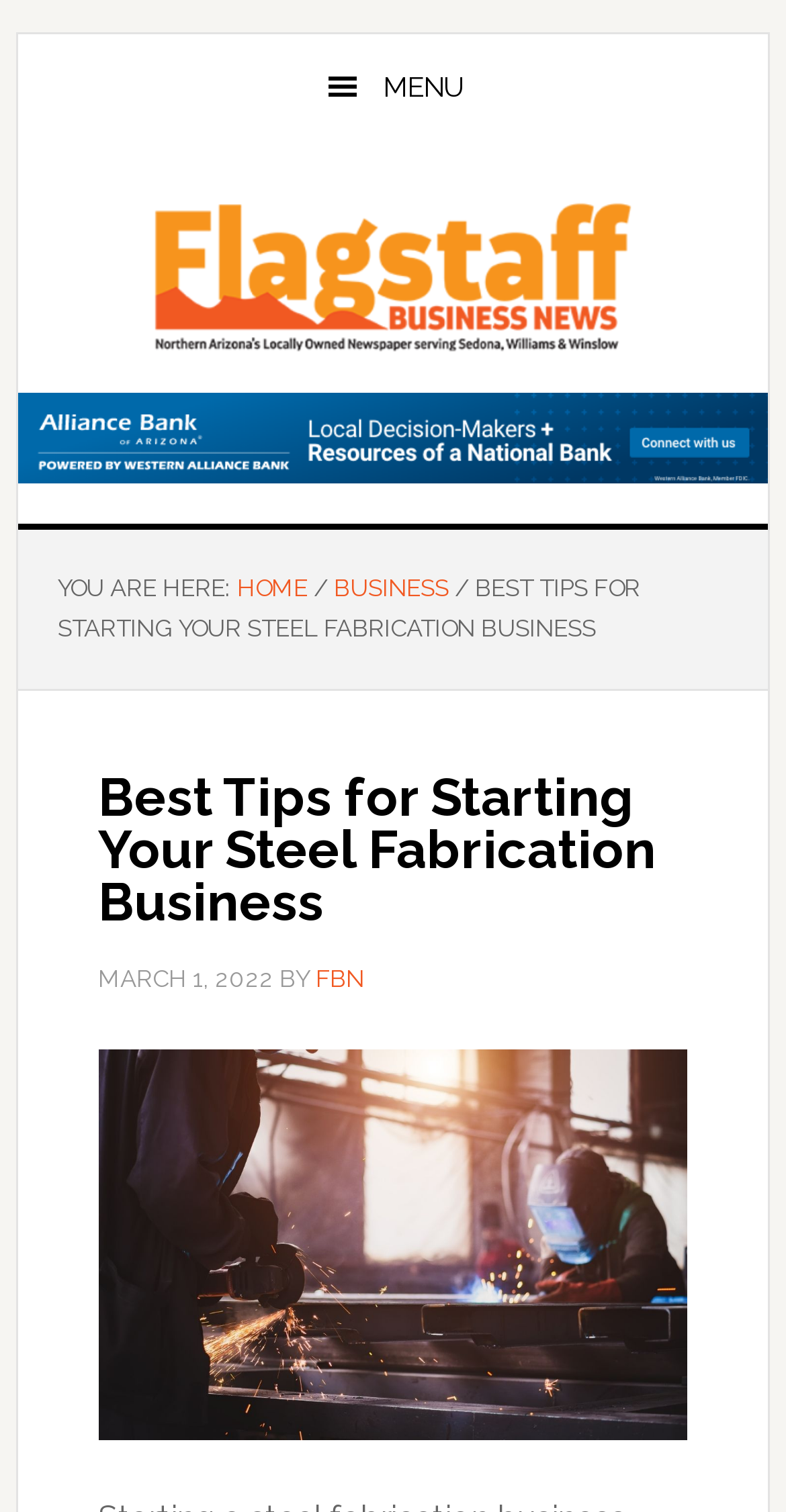What is the name of the website?
Answer the question based on the image using a single word or a brief phrase.

FLAGSTAFF BUSINESS NEWS